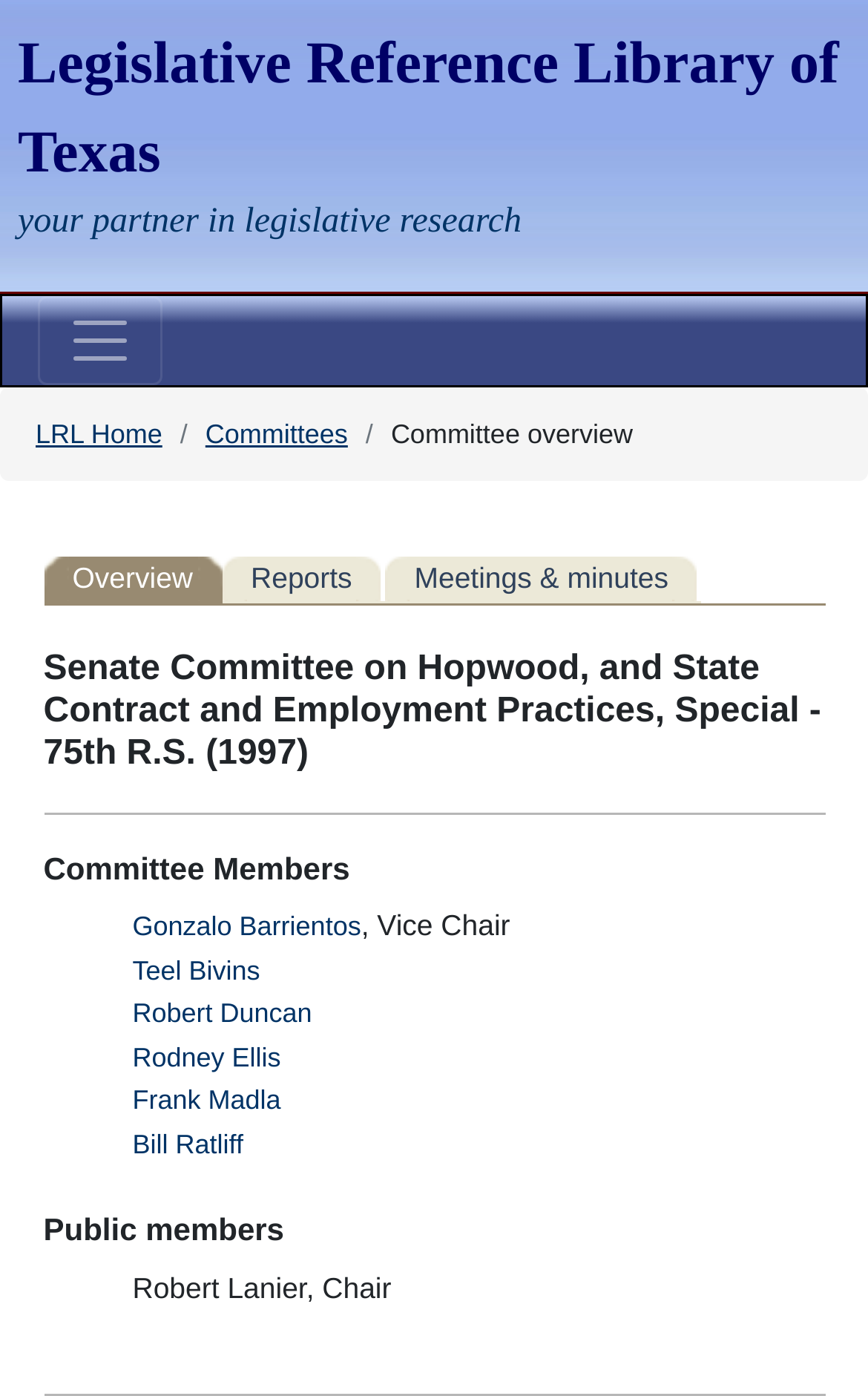Please find the bounding box coordinates of the clickable region needed to complete the following instruction: "Toggle navigation". The bounding box coordinates must consist of four float numbers between 0 and 1, i.e., [left, top, right, bottom].

[0.044, 0.212, 0.187, 0.276]